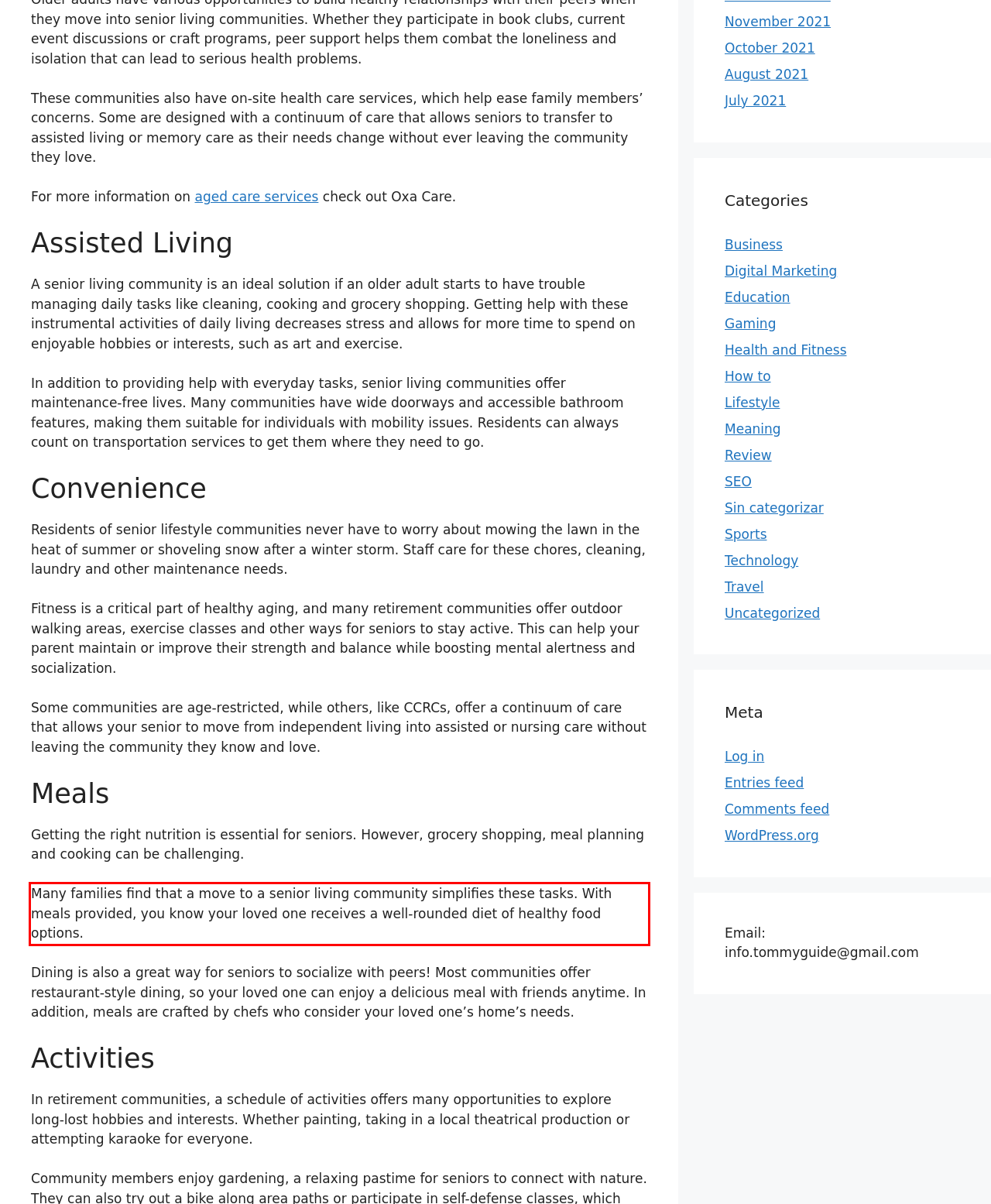Using the provided screenshot, read and generate the text content within the red-bordered area.

Many families find that a move to a senior living community simplifies these tasks. With meals provided, you know your loved one receives a well-rounded diet of healthy food options.